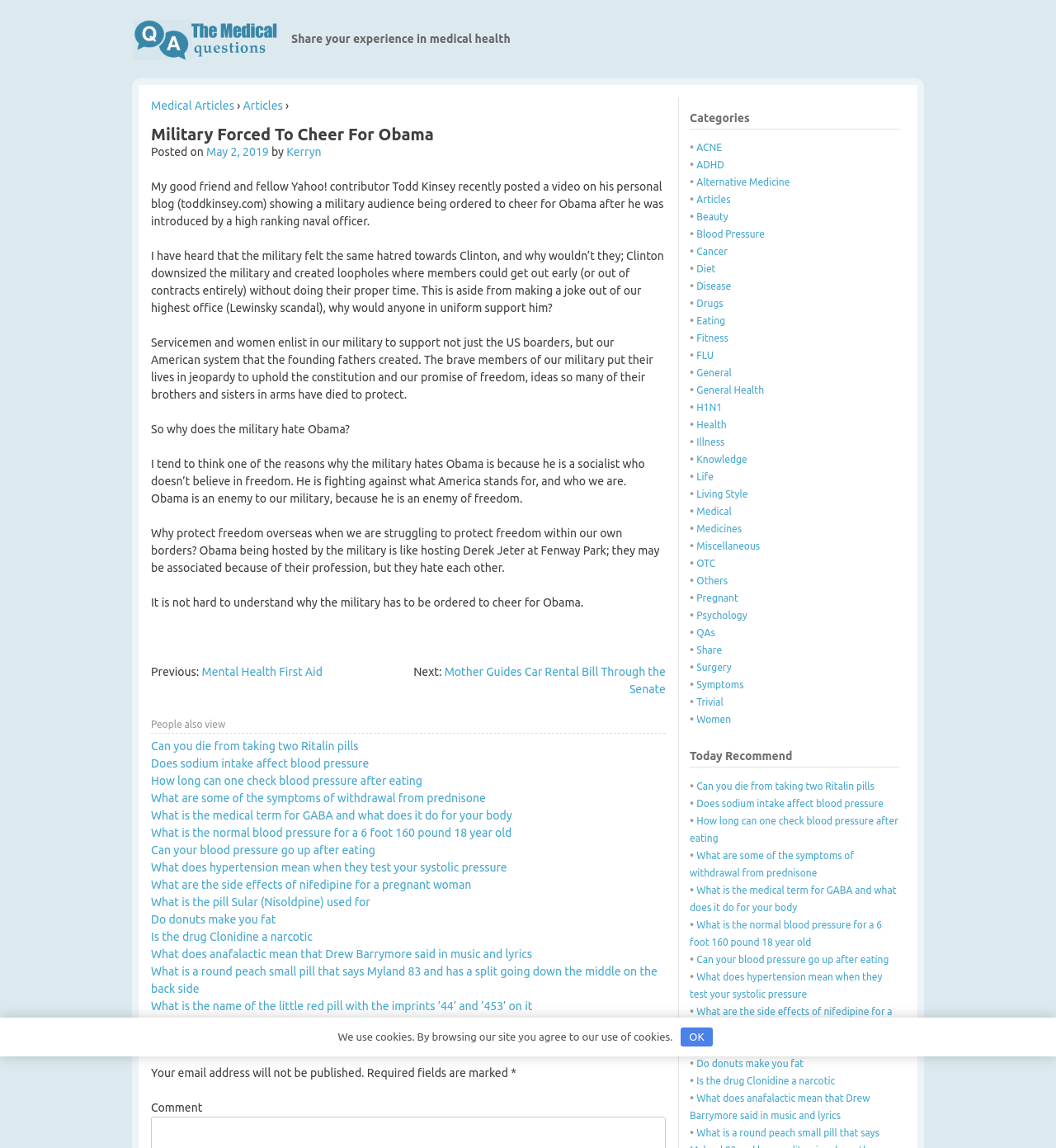Find the bounding box coordinates of the element I should click to carry out the following instruction: "Leave a reply".

[0.143, 0.9, 0.63, 0.915]